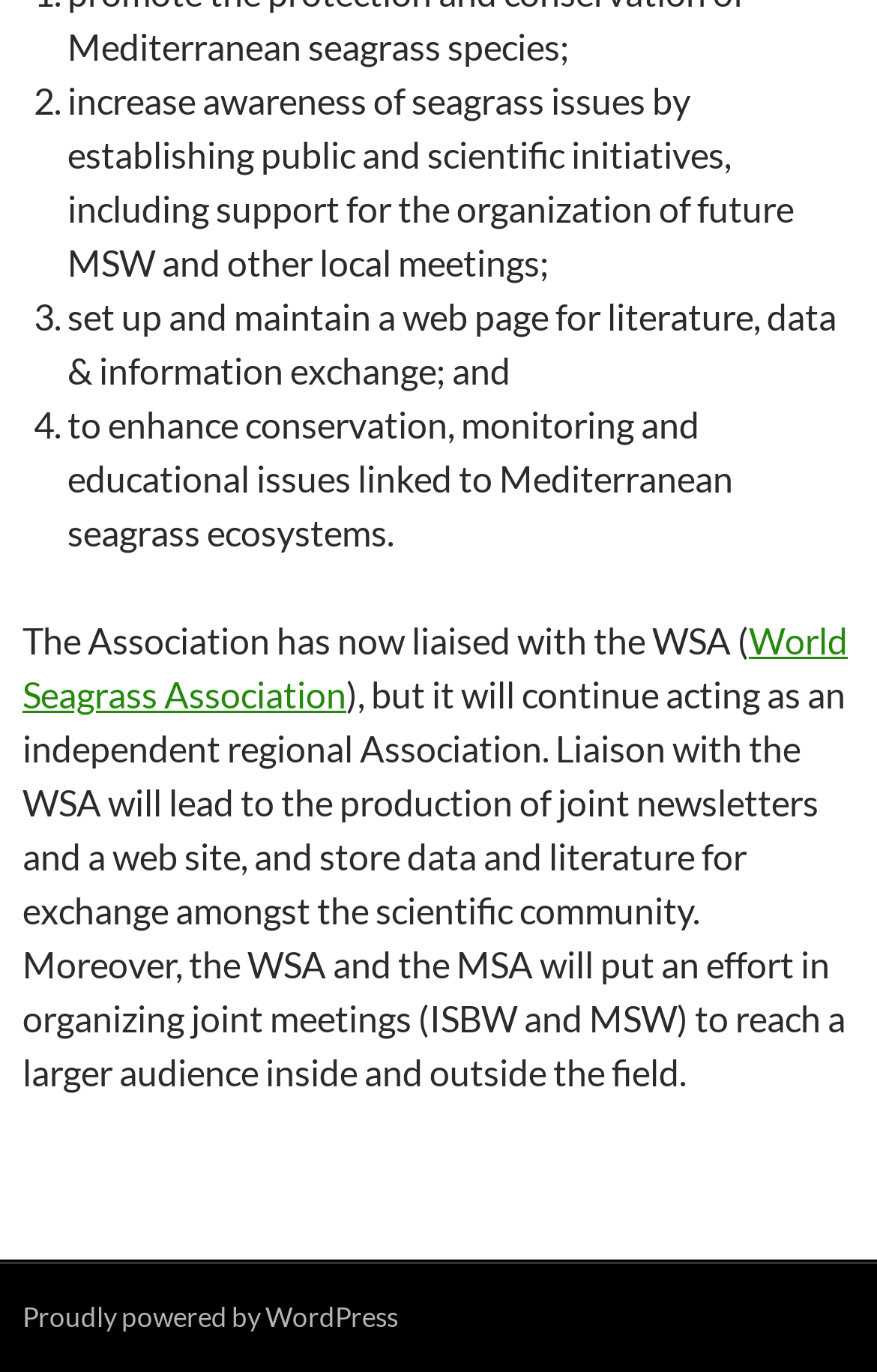Locate the UI element described by Proudly powered by WordPress and provide its bounding box coordinates. Use the format (top-left x, top-left y, bottom-right x, bottom-right y) with all values as floating point numbers between 0 and 1.

[0.026, 0.948, 0.454, 0.972]